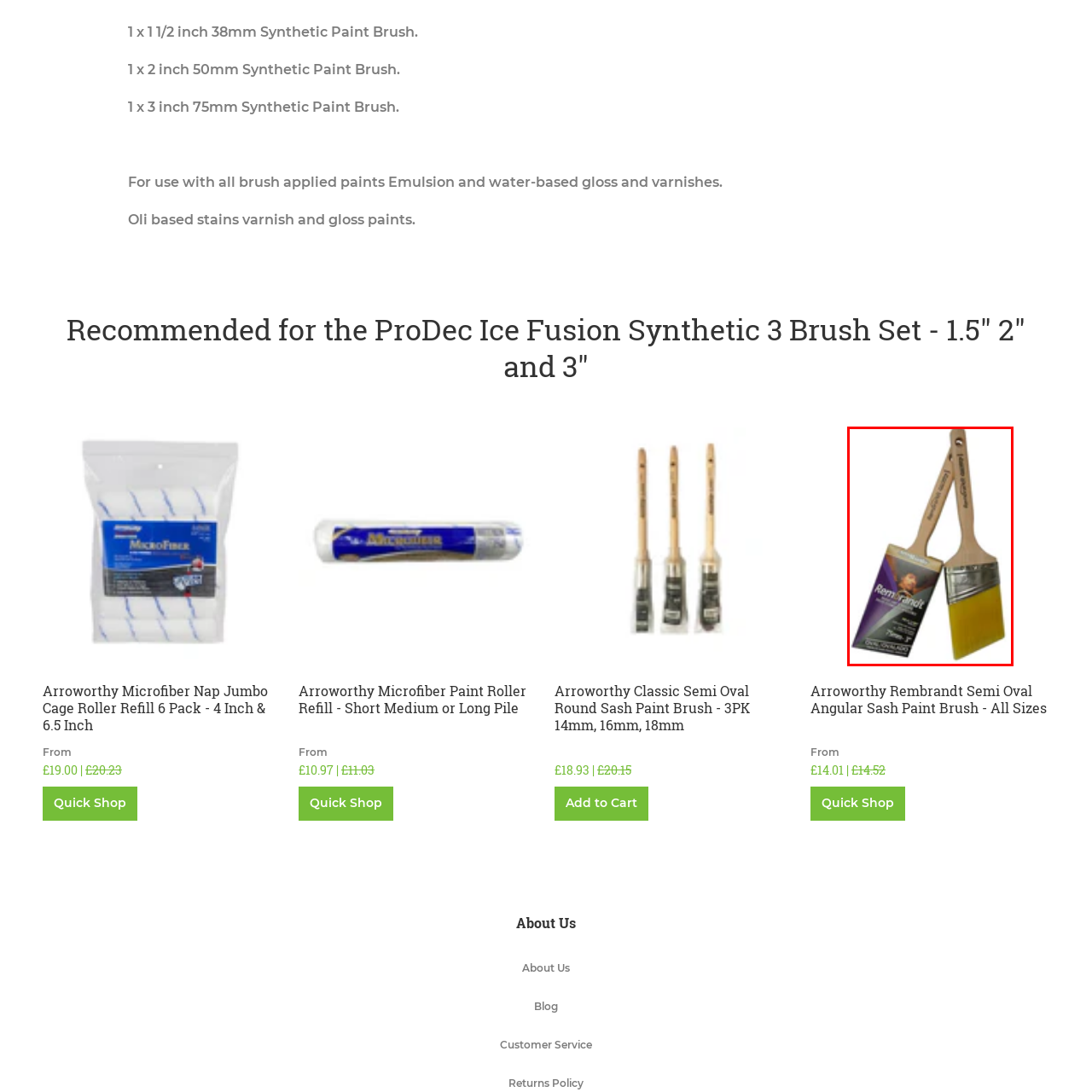What is the purpose of the specially designed head?
Analyze the image enclosed by the red bounding box and reply with a one-word or phrase answer.

Precision and flexibility